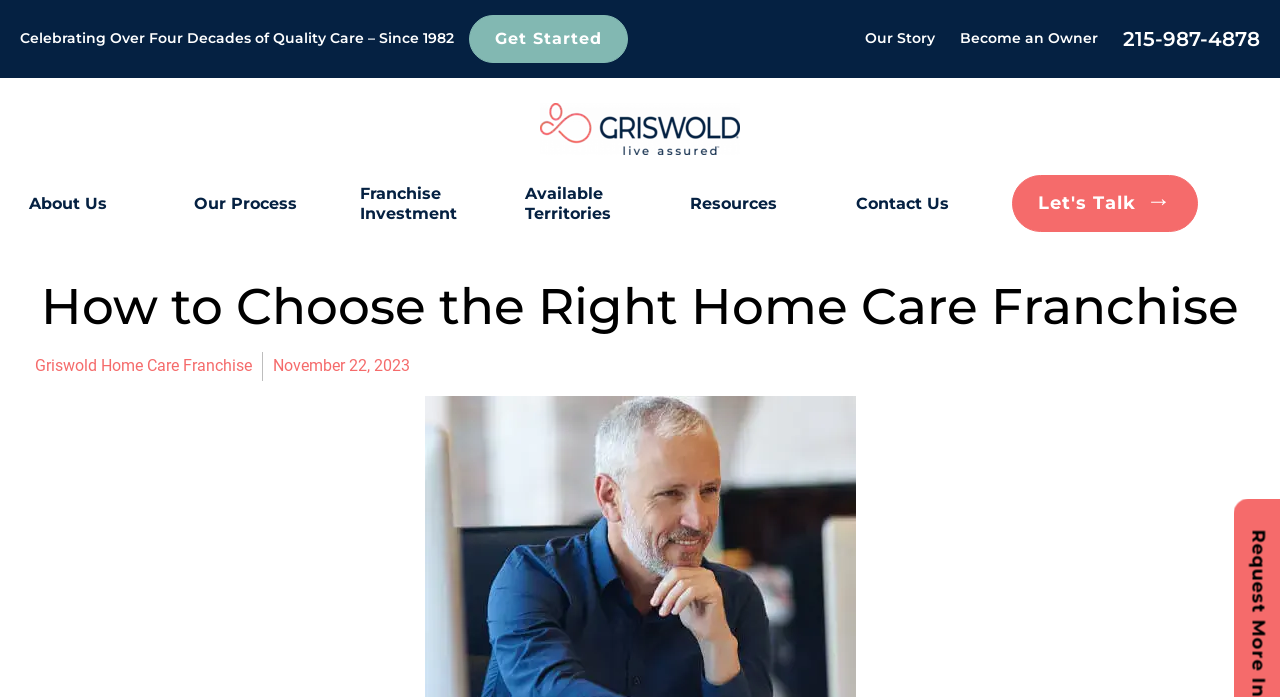Highlight the bounding box of the UI element that corresponds to this description: "Contact Us".

[0.668, 0.278, 0.784, 0.306]